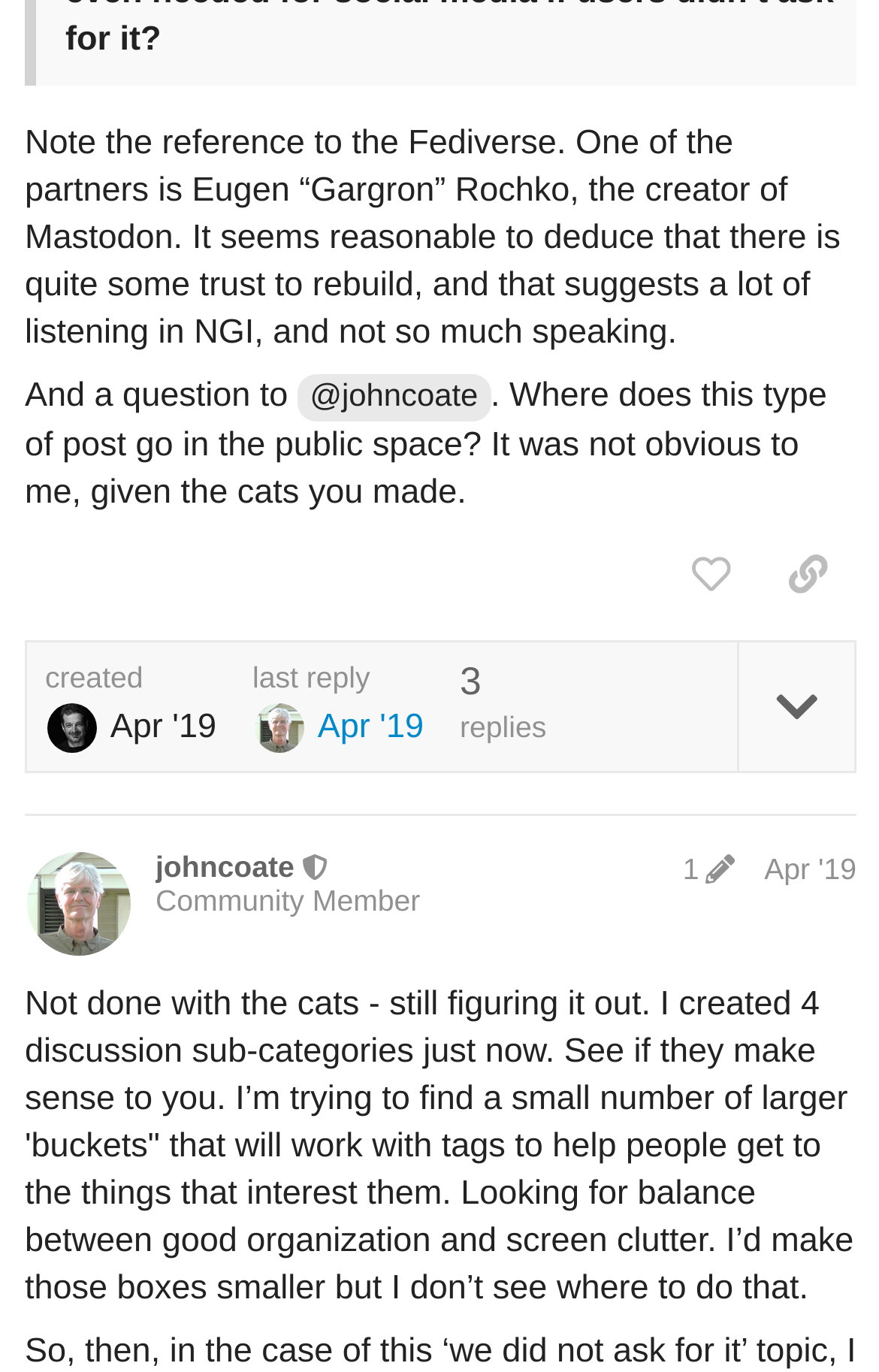Find the bounding box coordinates of the element to click in order to complete the given instruction: "view post edit history."

[0.761, 0.622, 0.853, 0.646]